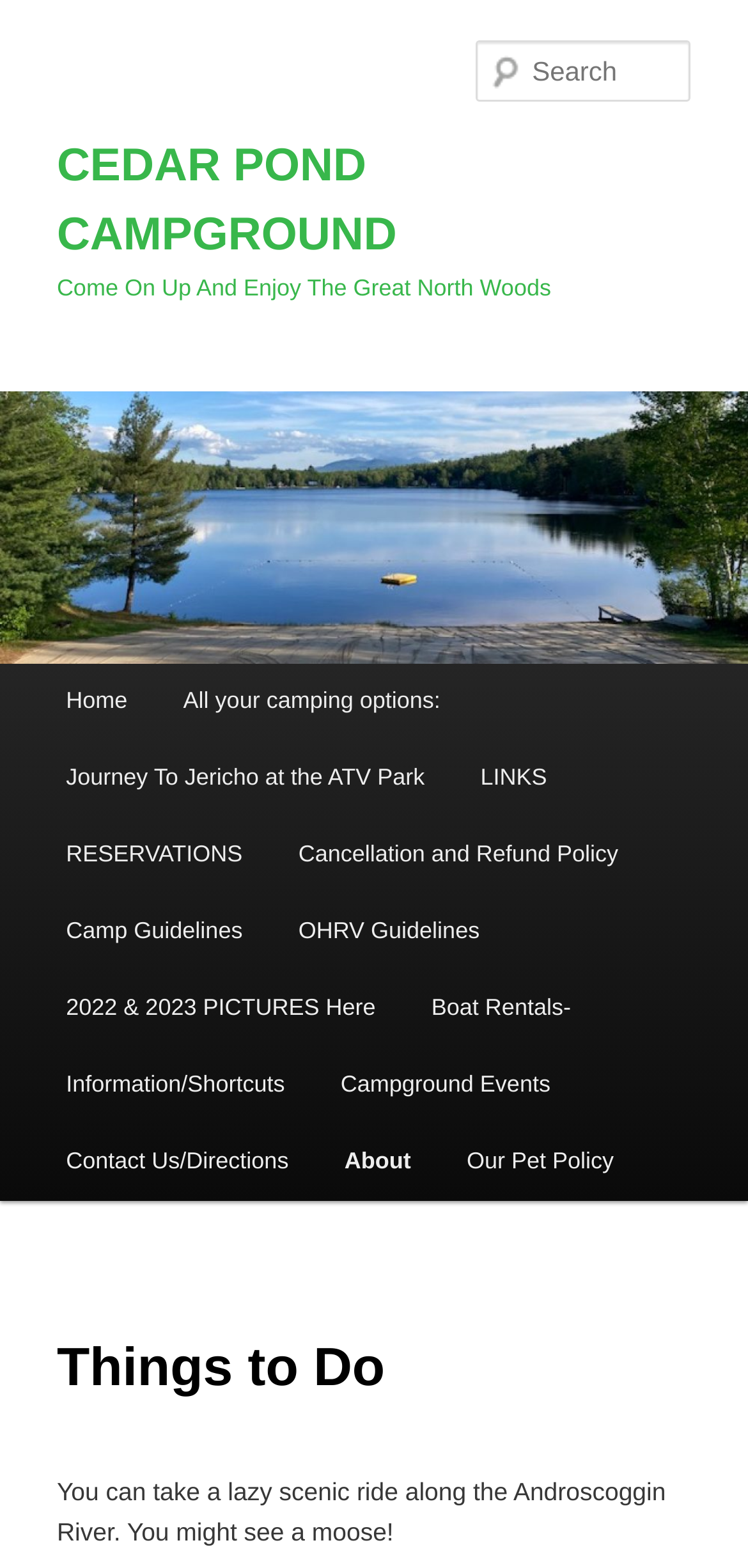Identify and extract the heading text of the webpage.

CEDAR POND CAMPGROUND